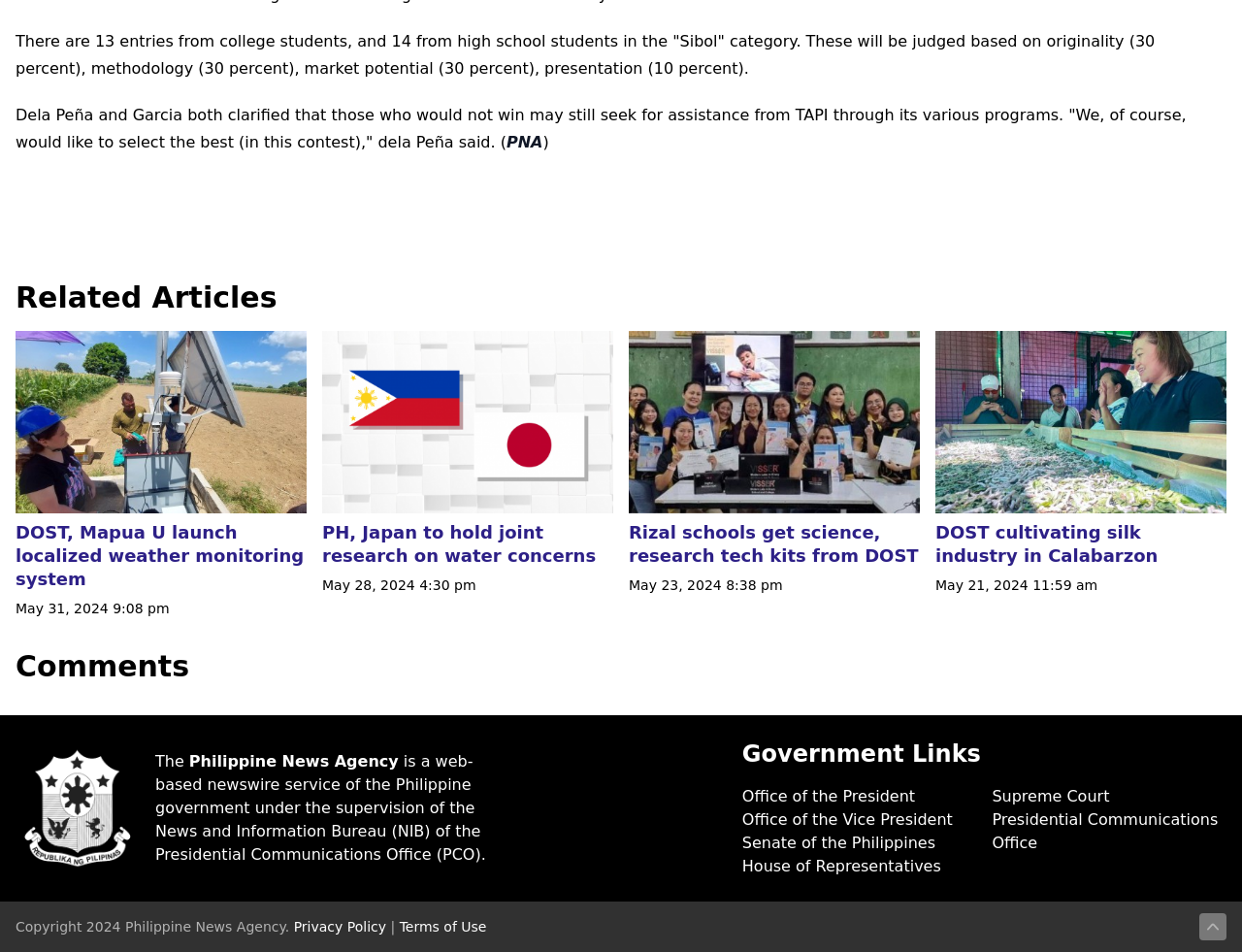Locate the bounding box coordinates of the region to be clicked to comply with the following instruction: "Visit Office of the President website". The coordinates must be four float numbers between 0 and 1, in the form [left, top, right, bottom].

[0.598, 0.827, 0.737, 0.846]